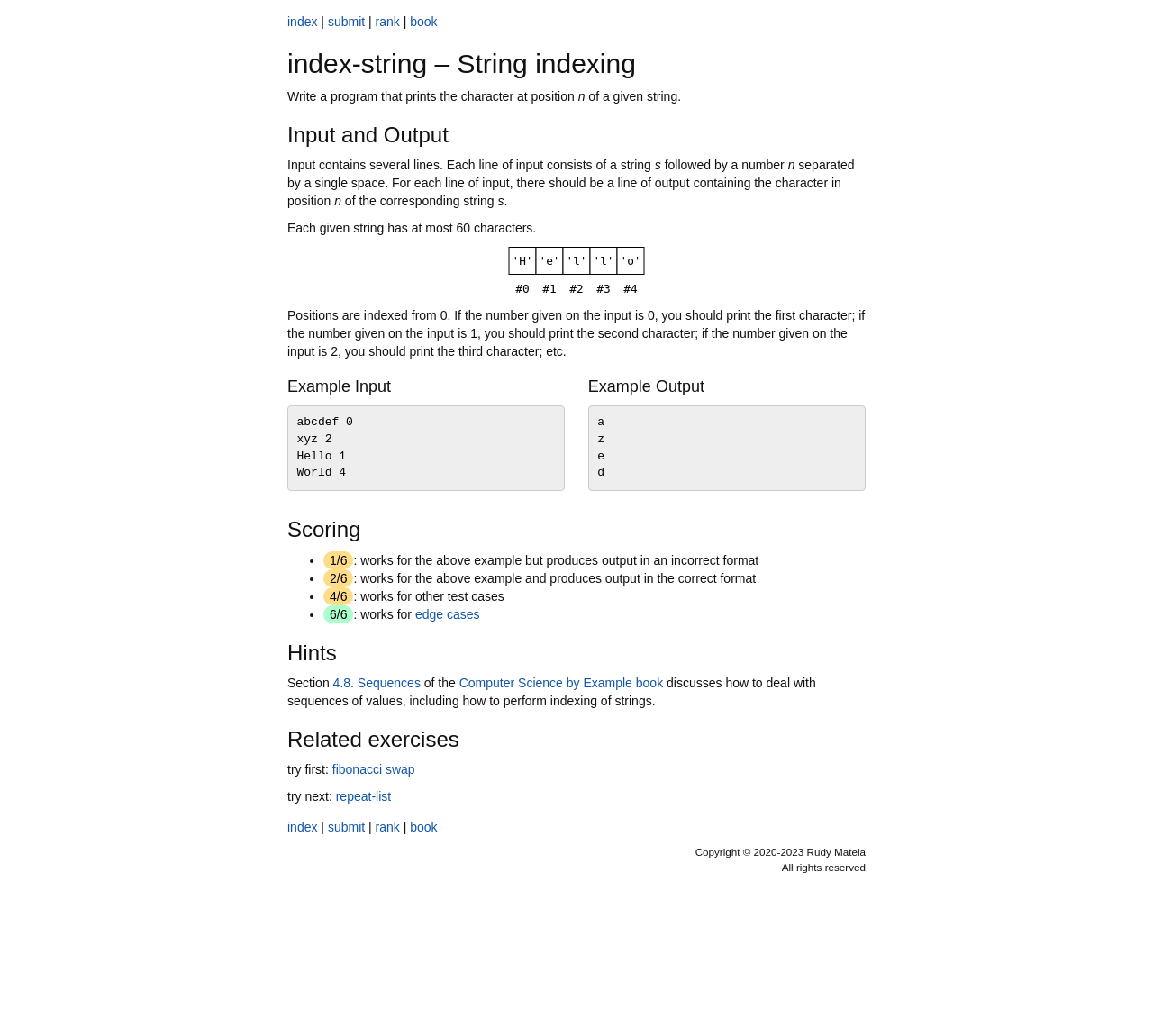Locate the bounding box coordinates of the region to be clicked to comply with the following instruction: "View CHANNEL YOU". The coordinates must be four float numbers between 0 and 1, in the form [left, top, right, bottom].

None